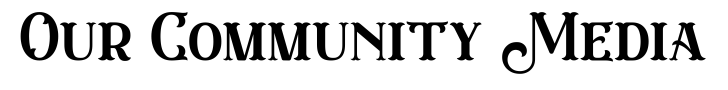Refer to the image and provide an in-depth answer to the question: 
What is the tone of the font used in the header?

The tone of the font used in the header is elegant because the caption describes it as adding an 'elegant and recognizable touch', suggesting a sophisticated and refined aesthetic that contributes to the overall design of the webpage.